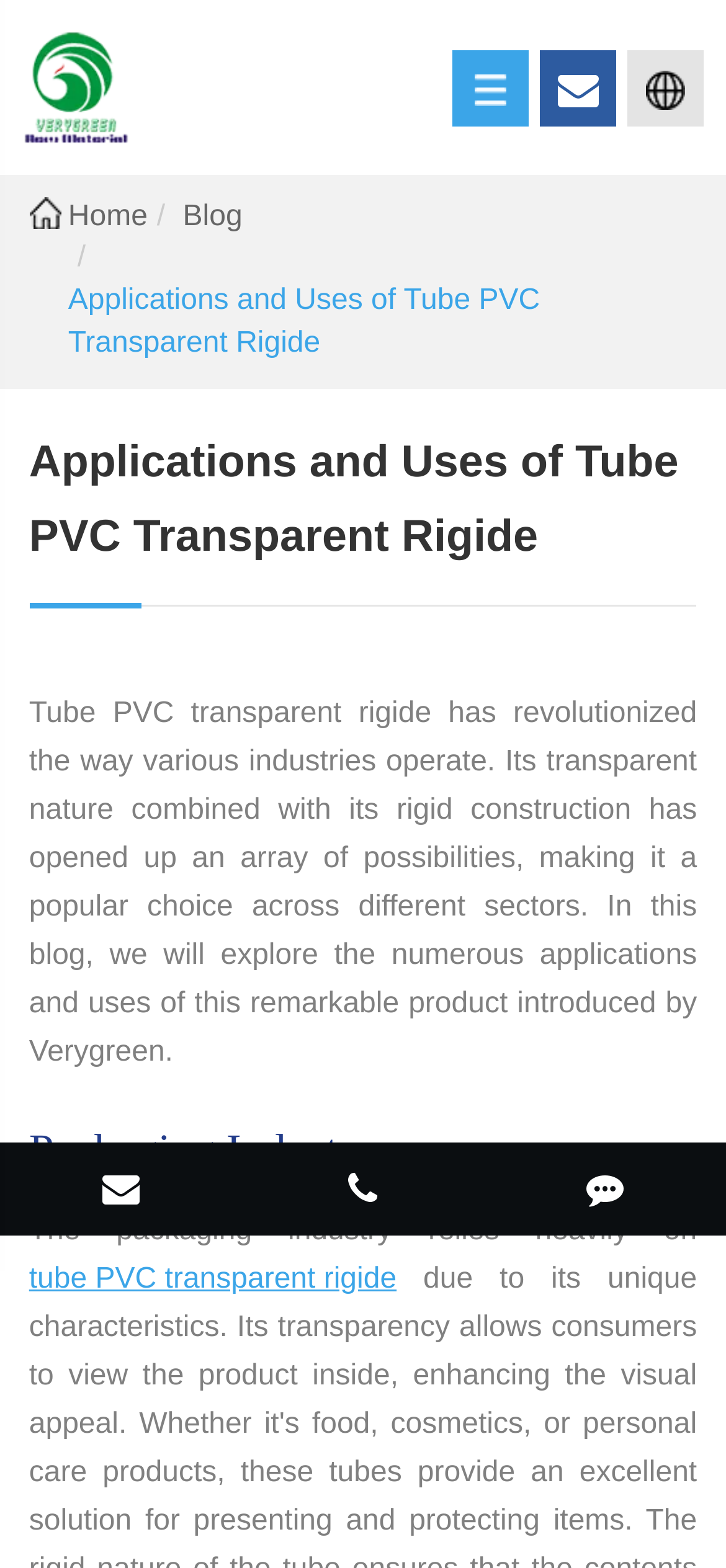Find and provide the bounding box coordinates for the UI element described here: "title="E-mail"". The coordinates should be given as four float numbers between 0 and 1: [left, top, right, bottom].

[0.003, 0.735, 0.331, 0.787]